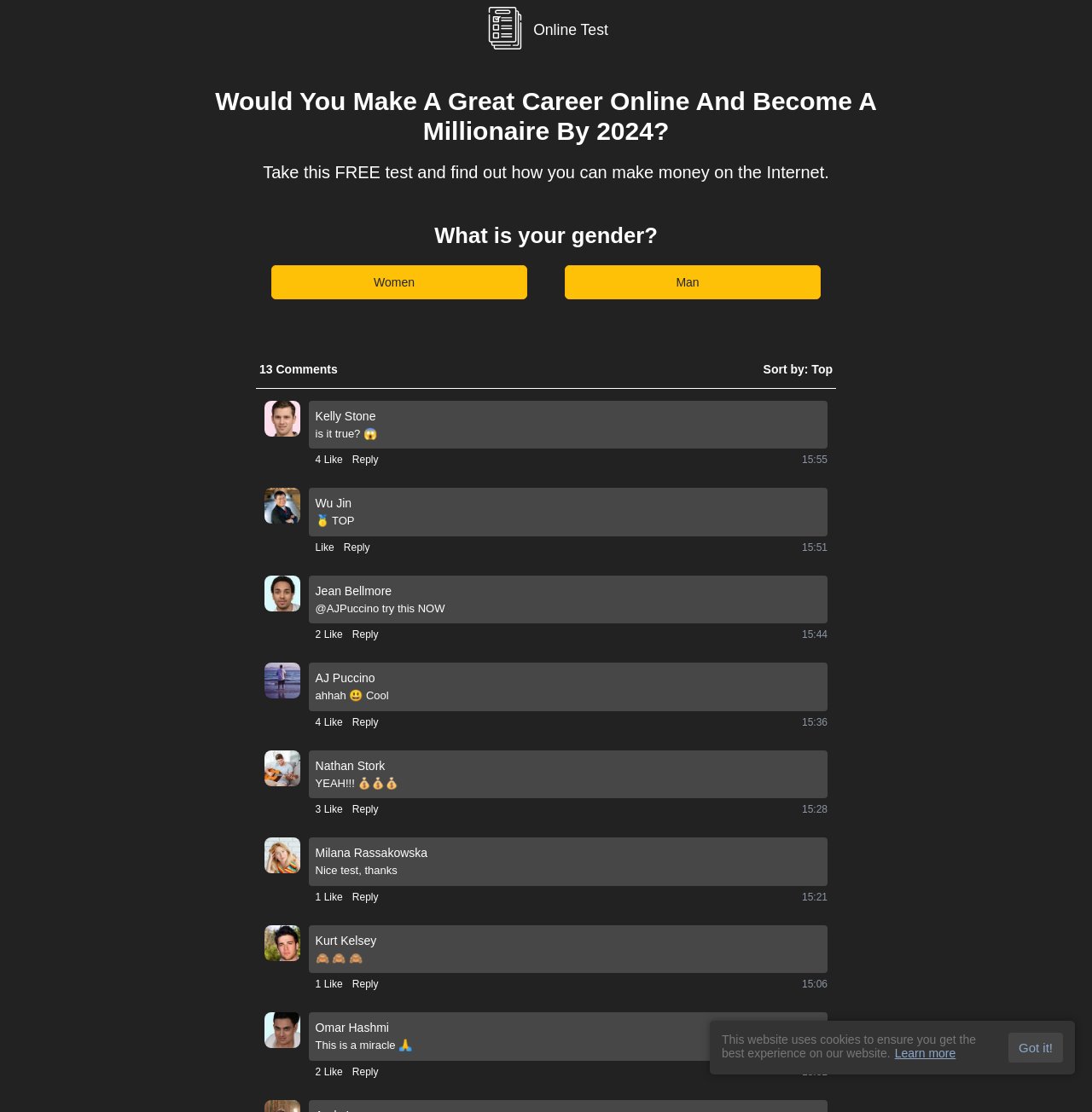Specify the bounding box coordinates of the region I need to click to perform the following instruction: "Click the 'Like' button". The coordinates must be four float numbers in the range of 0 to 1, i.e., [left, top, right, bottom].

[0.289, 0.485, 0.306, 0.499]